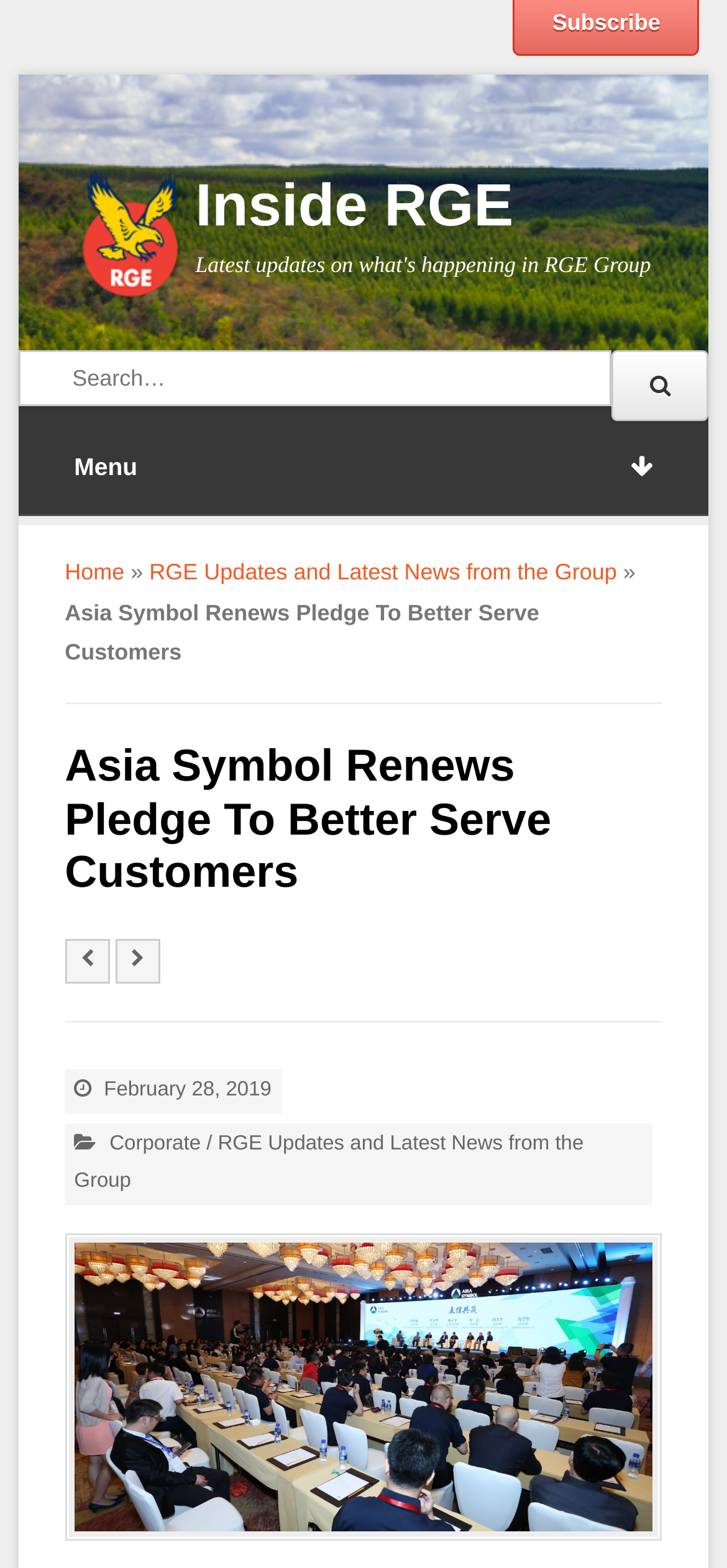Provide a thorough and detailed response to the question by examining the image: 
What is the date of the article?

The date of the article can be found in the StaticText element 'February 28, 2019', which is located below the heading 'Asia Symbol Renews Pledge To Better Serve Customers'.